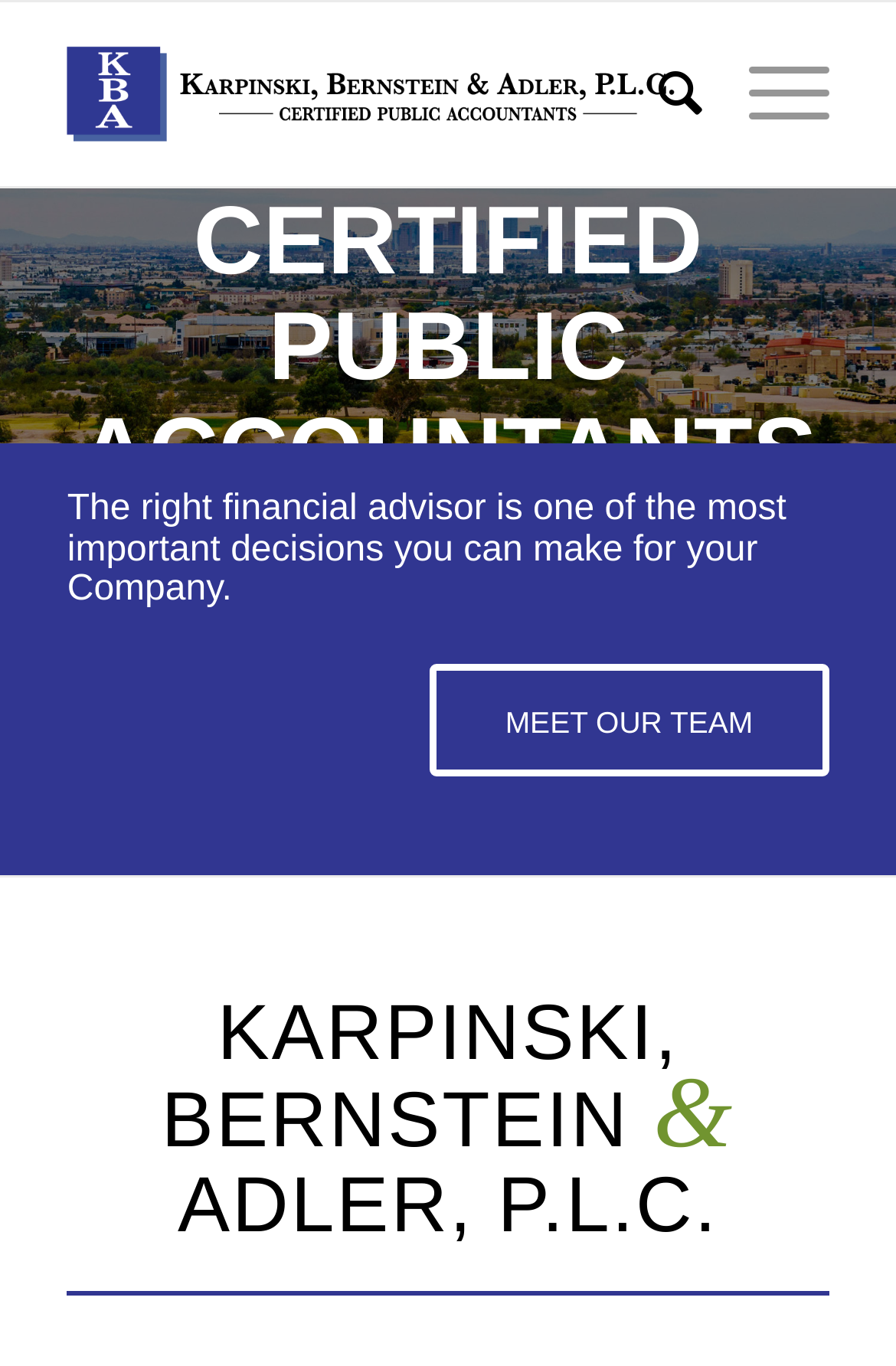What type of professionals are Karpinski, Bernstein & Adler, P.L.C.?
Please answer using one word or phrase, based on the screenshot.

Certified Public Accountants